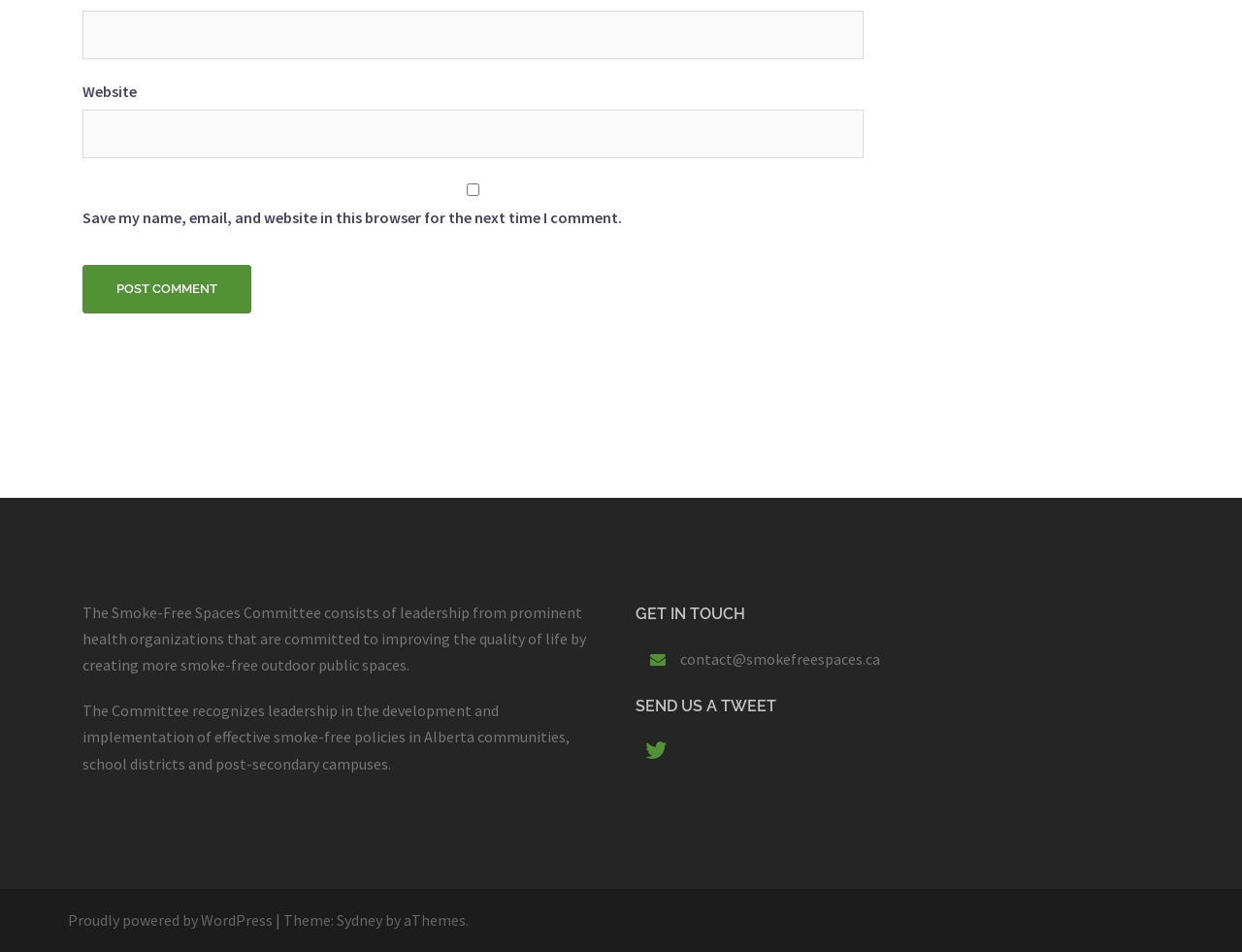What is the platform that powers the website?
Please elaborate on the answer to the question with detailed information.

At the bottom of the webpage, it is mentioned 'Proudly powered by WordPress', indicating that the platform that powers the website is WordPress.